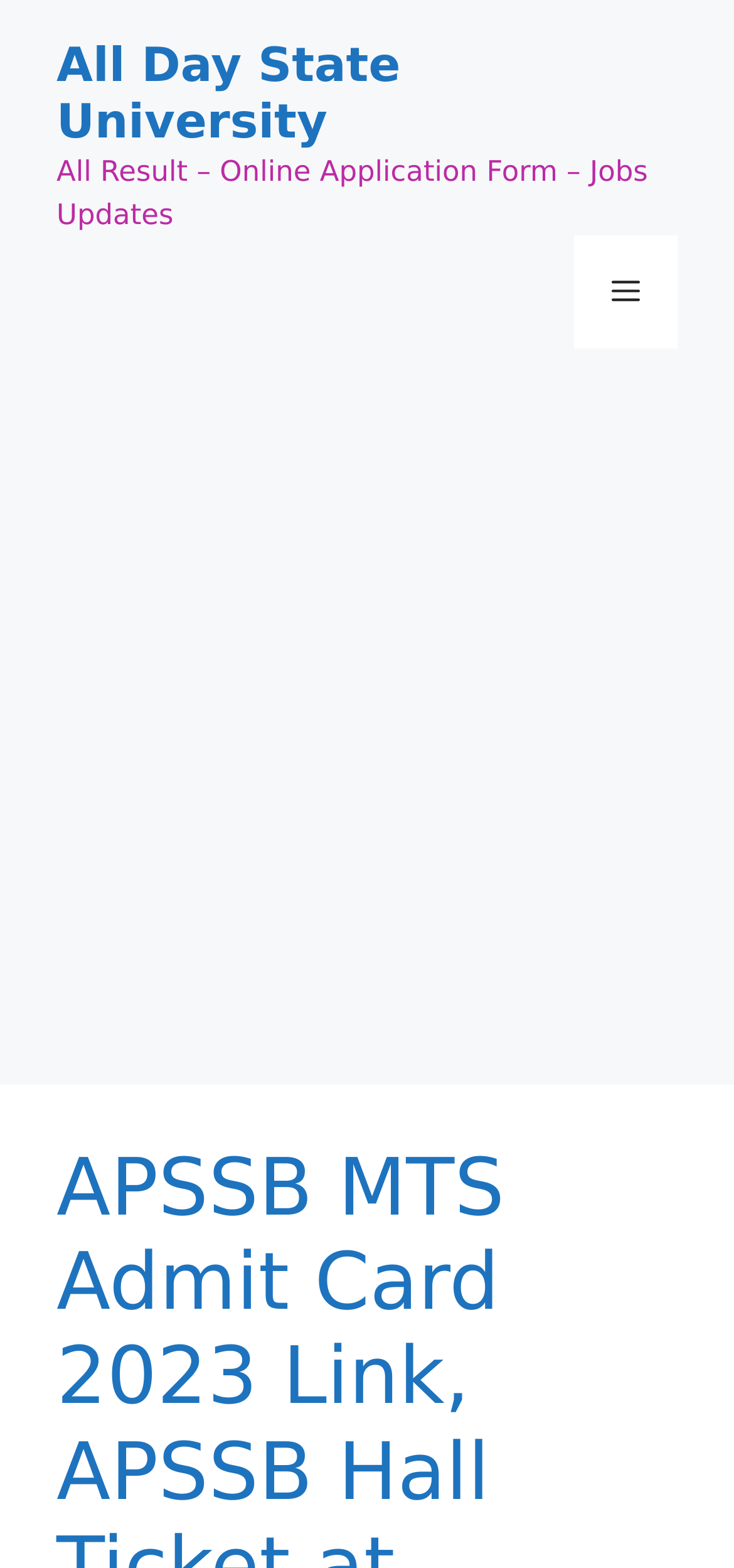Locate the bounding box of the UI element with the following description: "aria-label="Advertisement" name="aswift_1" title="Advertisement"".

[0.0, 0.253, 1.0, 0.643]